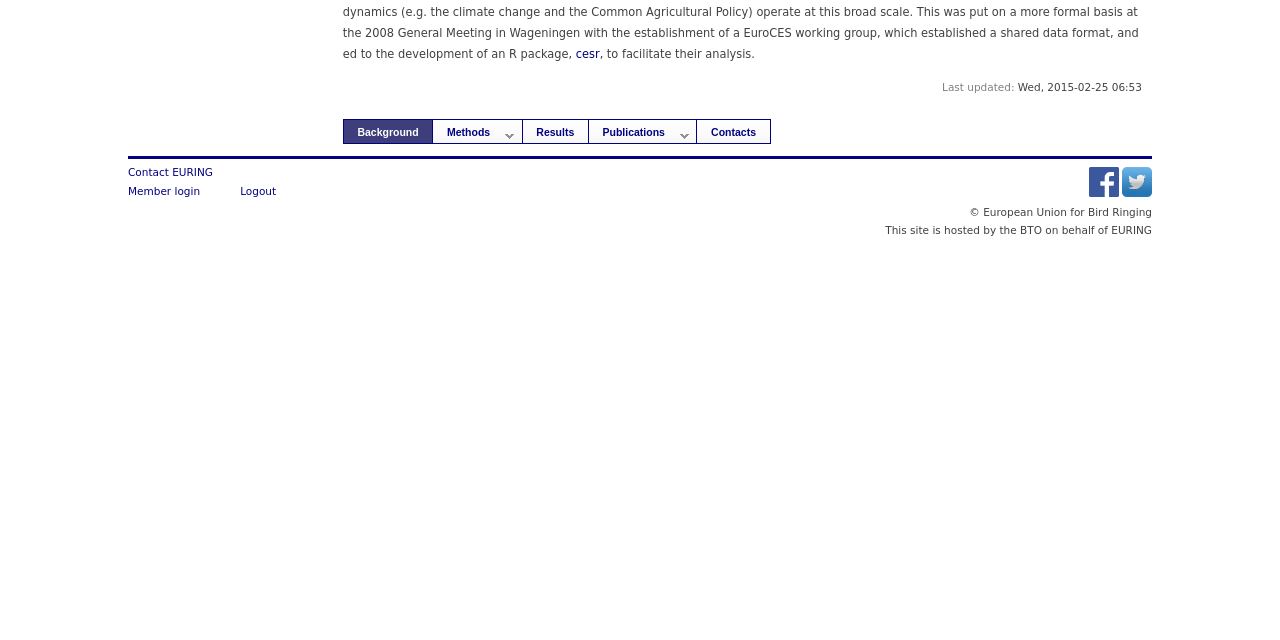Provide the bounding box coordinates, formatted as (top-left x, top-left y, bottom-right x, bottom-right y), with all values being floating point numbers between 0 and 1. Identify the bounding box of the UI element that matches the description: Member login

[0.1, 0.288, 0.156, 0.307]